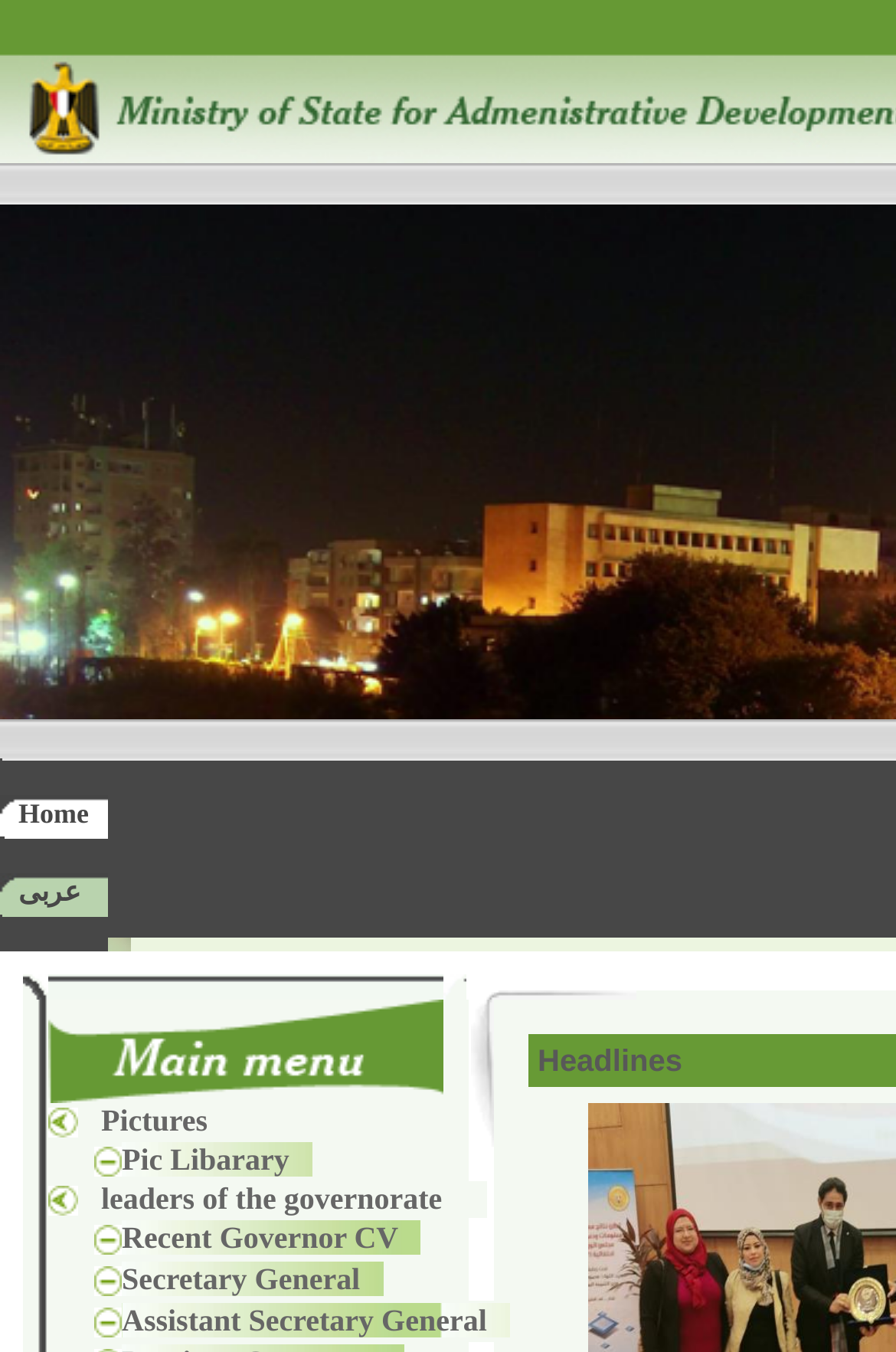Provide a brief response to the question using a single word or phrase: 
How many rows are in the first table?

1